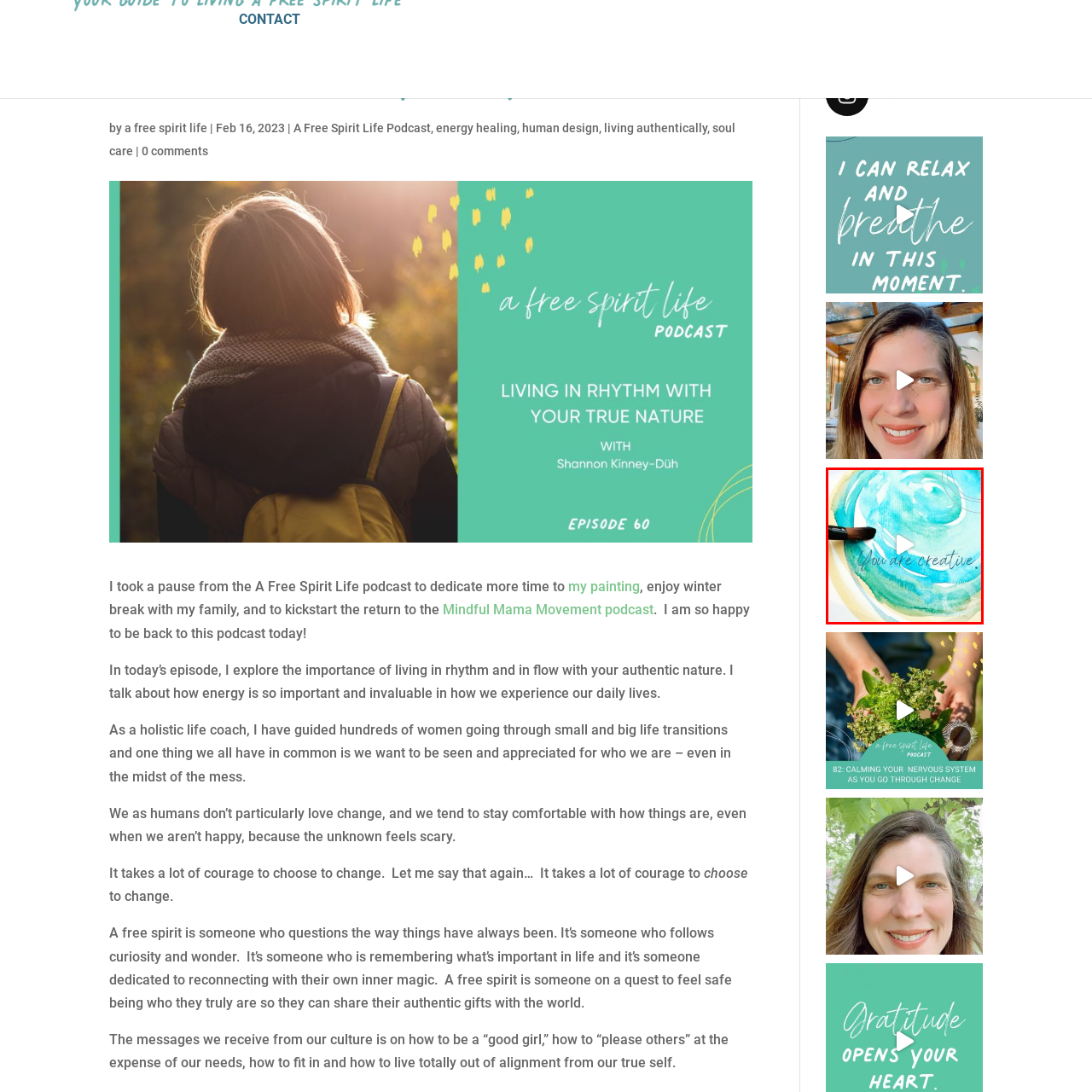Observe the image inside the red bounding box and respond to the question with a single word or phrase:
What is the object held delicately in the image?

A paintbrush